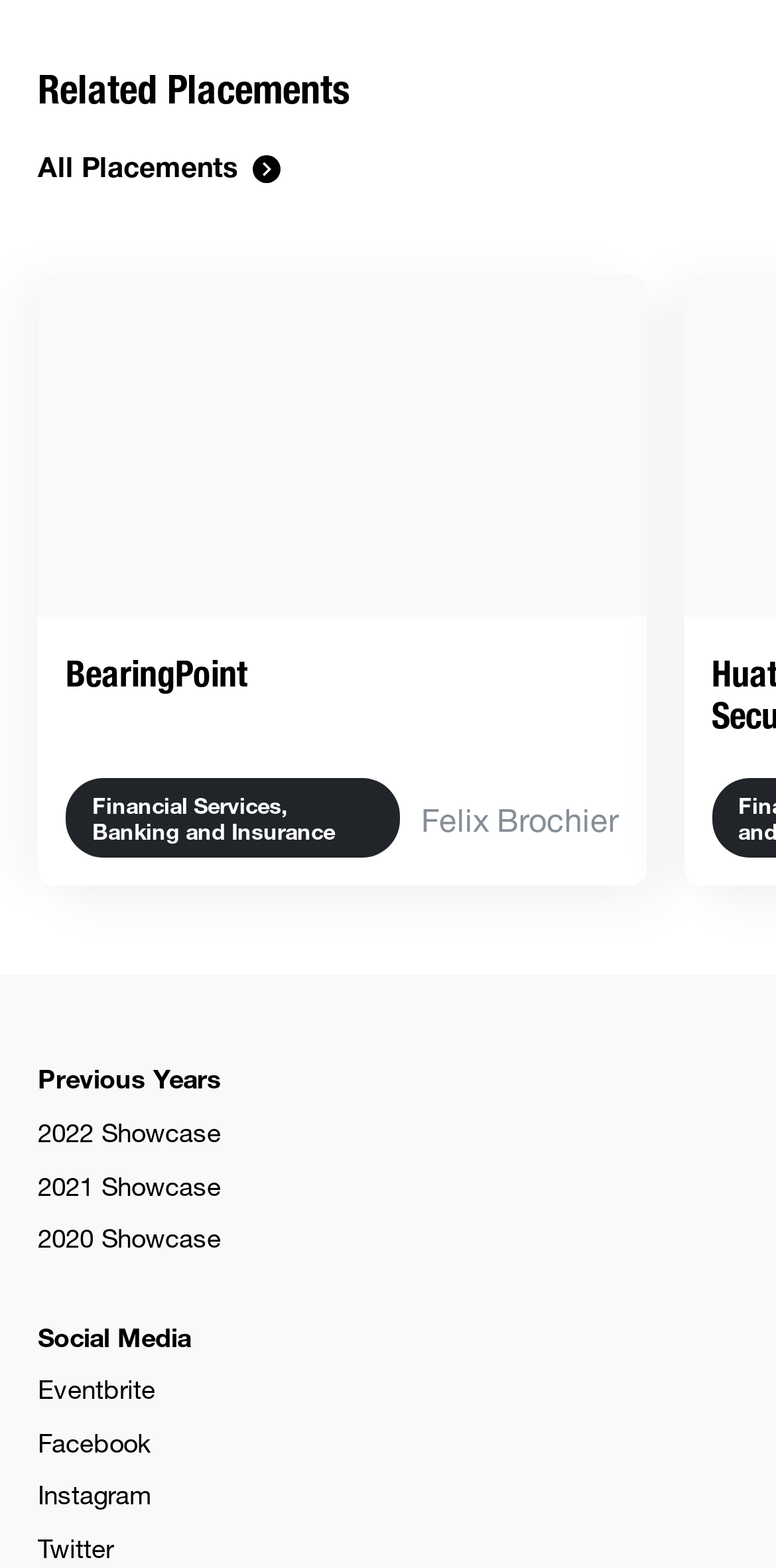Please specify the bounding box coordinates of the element that should be clicked to execute the given instruction: 'Visit Eventbrite'. Ensure the coordinates are four float numbers between 0 and 1, expressed as [left, top, right, bottom].

[0.049, 0.877, 0.2, 0.897]